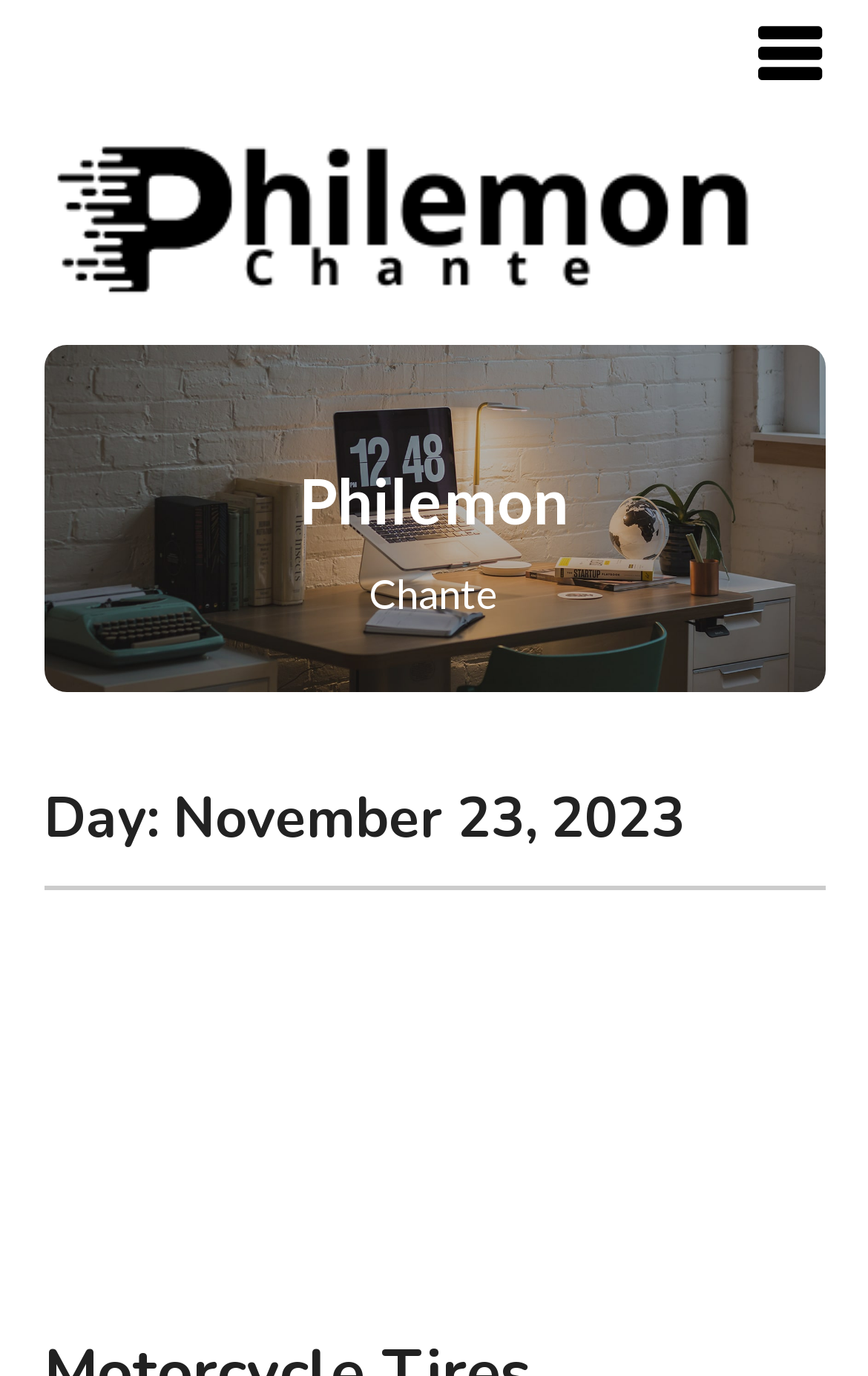Generate the text content of the main heading of the webpage.

Day: November 23, 2023